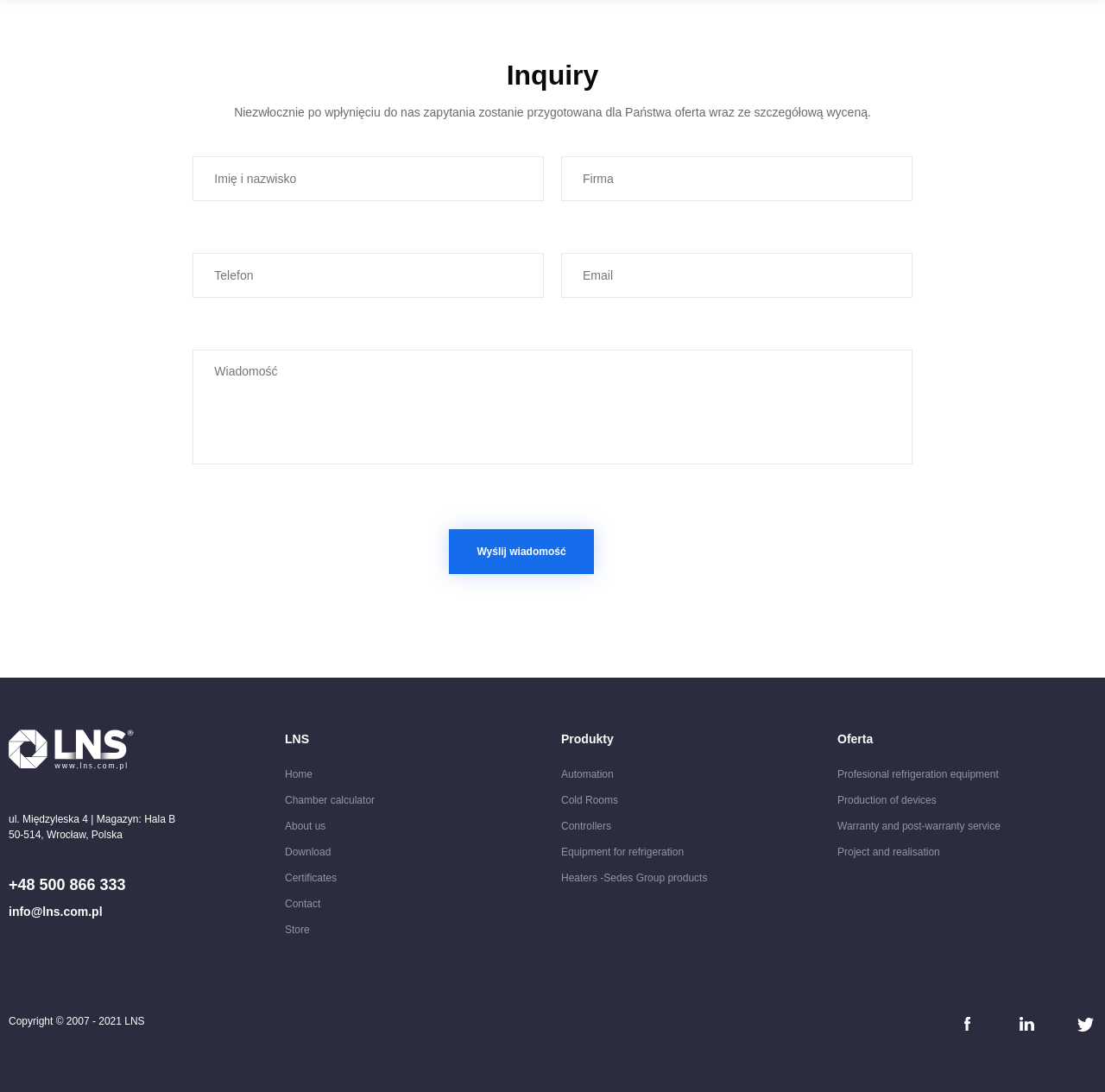Please locate the bounding box coordinates for the element that should be clicked to achieve the following instruction: "Click the send message button". Ensure the coordinates are given as four float numbers between 0 and 1, i.e., [left, top, right, bottom].

[0.407, 0.484, 0.537, 0.525]